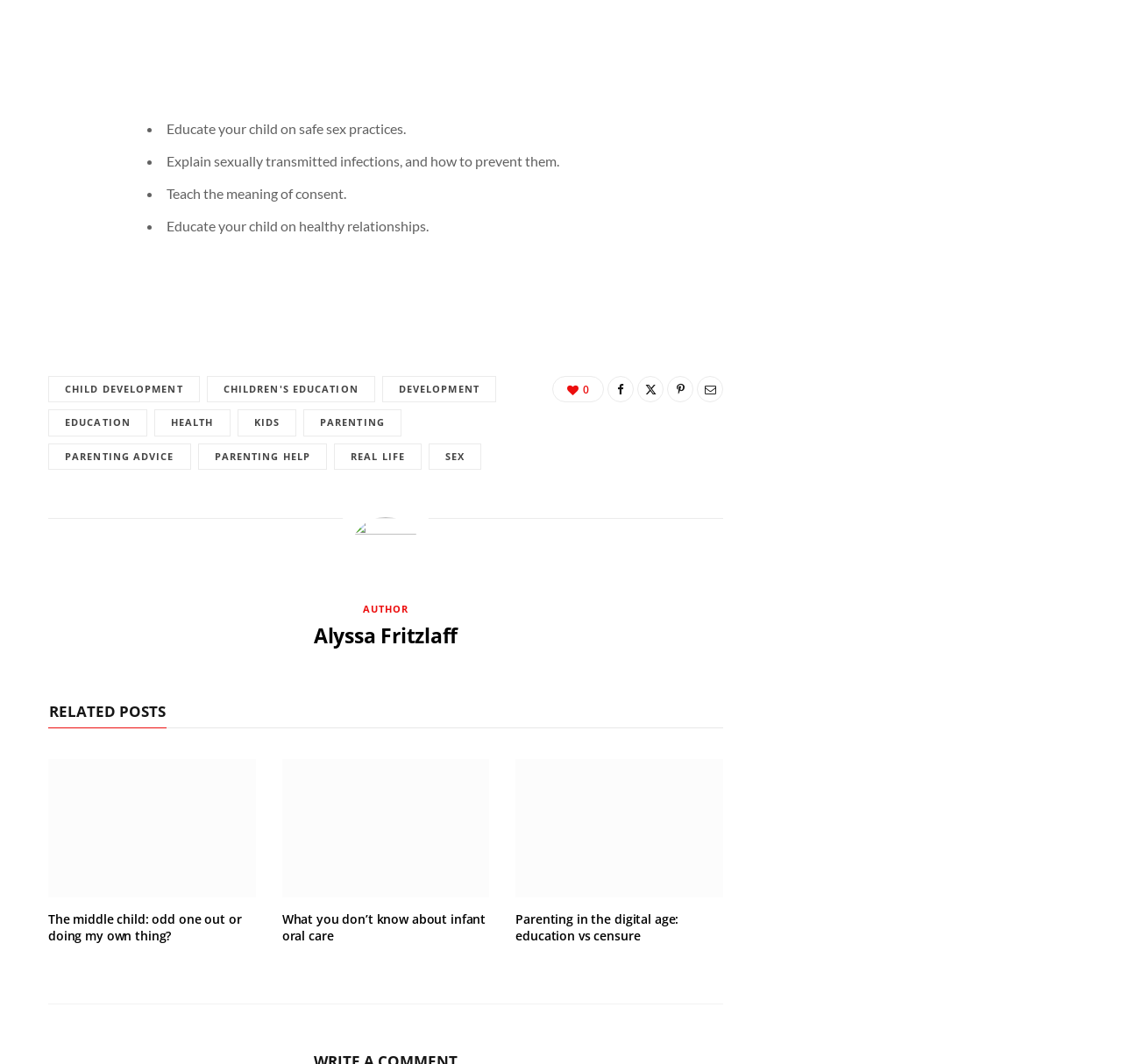Please specify the bounding box coordinates of the clickable section necessary to execute the following command: "Read 'The middle child: odd one out or doing my own thing?' article".

[0.043, 0.714, 0.228, 0.844]